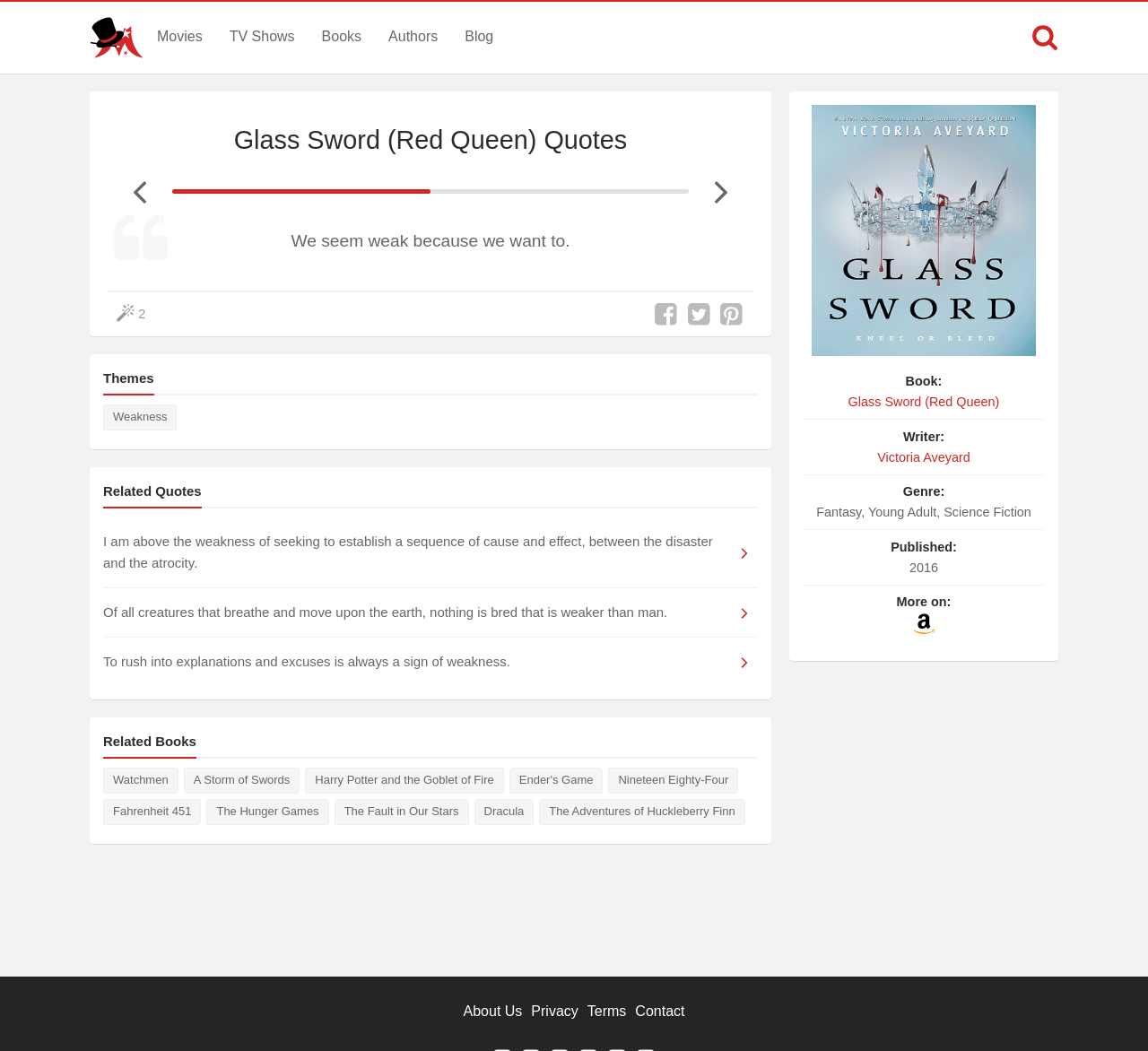Find the coordinates for the bounding box of the element with this description: "The Fault in Our Stars".

[0.291, 0.76, 0.408, 0.785]